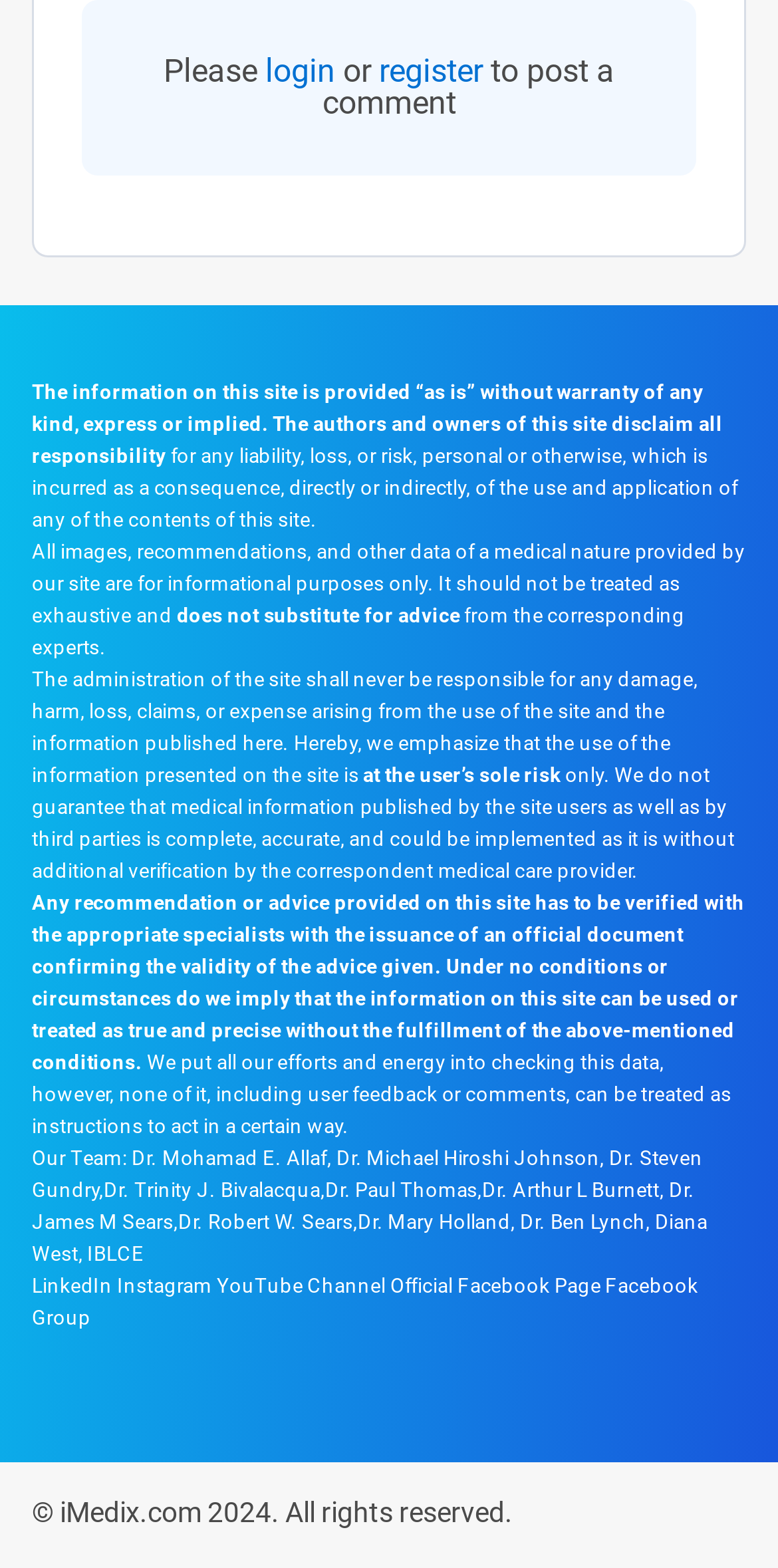For the following element description, predict the bounding box coordinates in the format (top-left x, top-left y, bottom-right x, bottom-right y). All values should be floating point numbers between 0 and 1. Description: Share 110

None